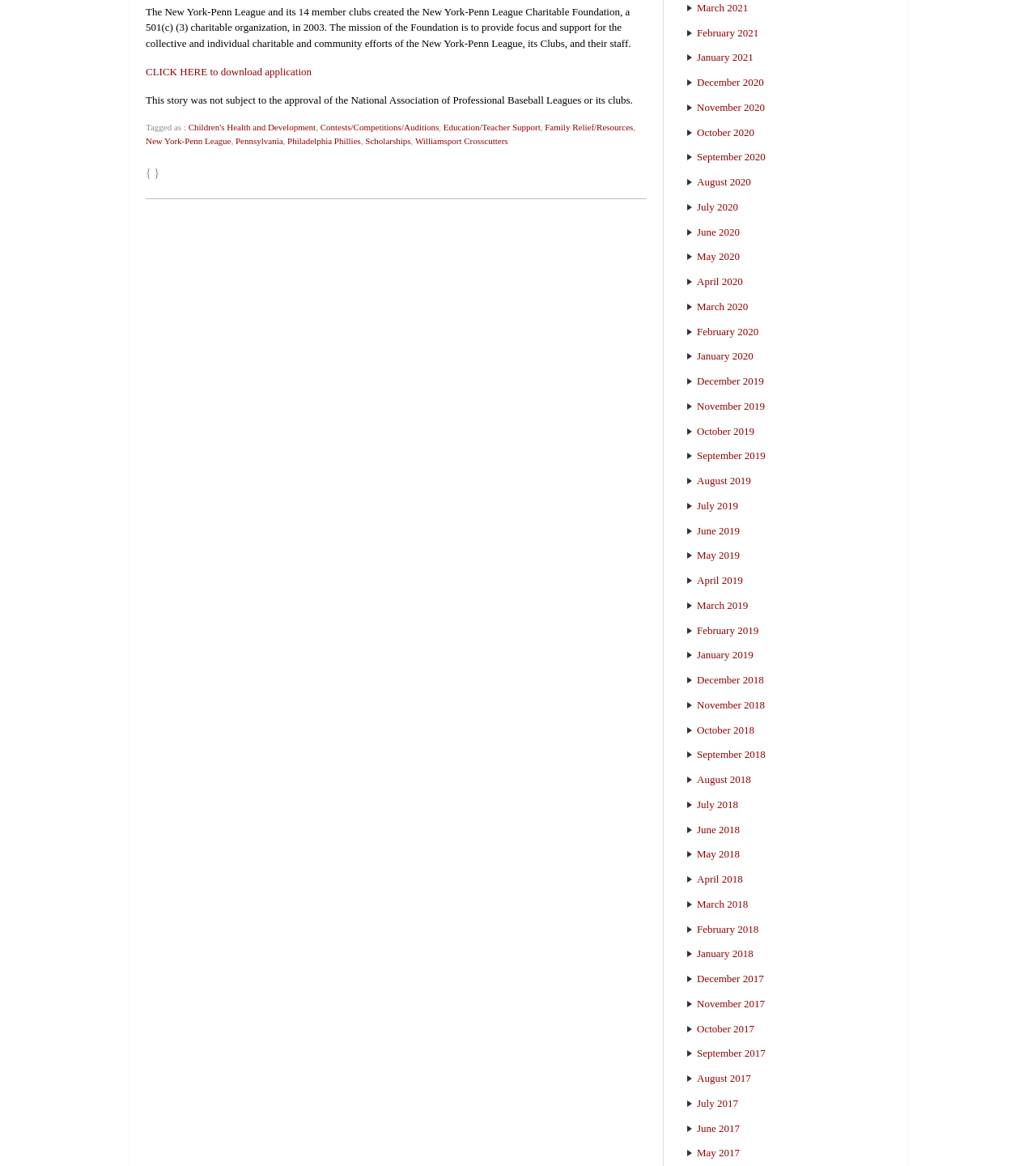Determine the bounding box coordinates of the clickable element necessary to fulfill the instruction: "download application". Provide the coordinates as four float numbers within the 0 to 1 range, i.e., [left, top, right, bottom].

[0.141, 0.057, 0.301, 0.067]